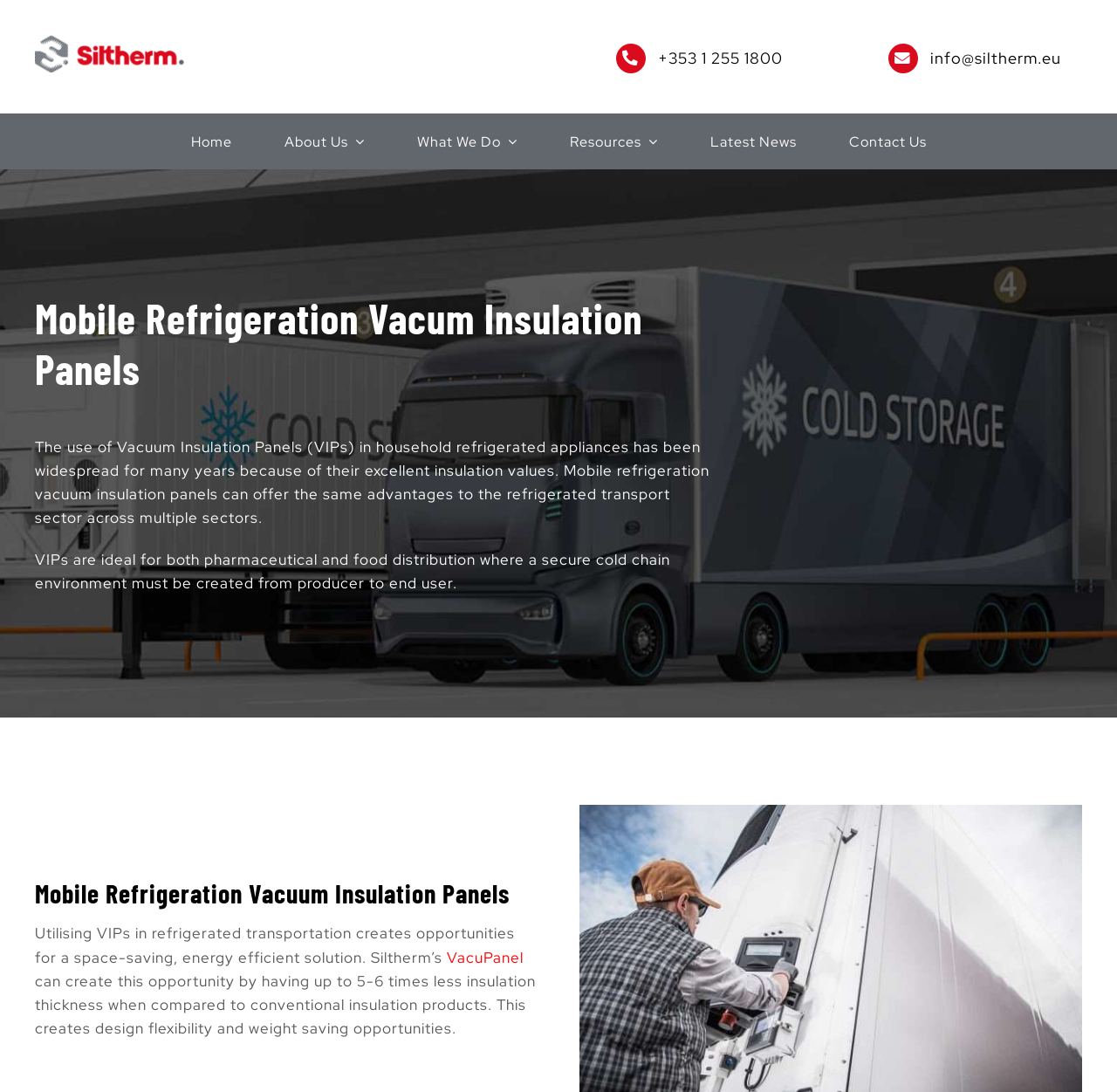Refer to the image and provide a thorough answer to this question:
What is the phone number of Siltherm?

I found the phone number by looking at the top section of the webpage, where the company's contact information is displayed. The phone number is written in a static text element.